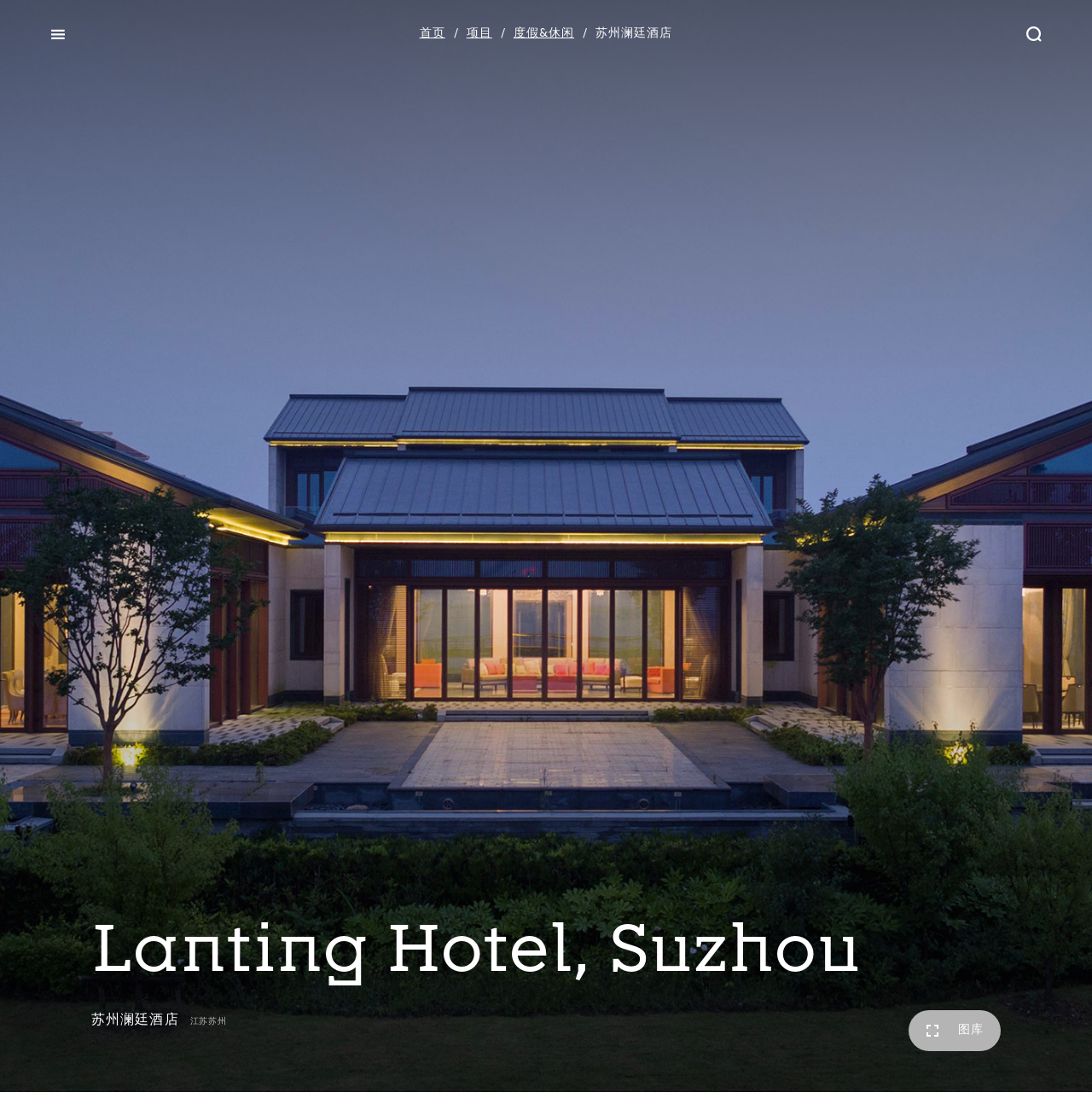Create an elaborate caption for the webpage.

The webpage is about the Lanting Hotel in Suzhou, China. At the top left corner, there is a button with an icon. Next to it, there are four links: "首页" (home), "项目" (project), "度假&休闲" (vacation and leisure), and a separator "/" in between. On the right side of the top section, there is another button with an icon.

Below the top section, the hotel's name "苏州澜廷酒店" (Lanting Hotel, Suzhou) is displayed prominently. Underneath the hotel's name, there is a brief introduction or description of the hotel in English, "Lanting Hotel, Suzhou".

Further down, there is a section with the hotel's name in Chinese, "苏州澜廷酒店", followed by its location, "江苏苏州" (Jiangsu, Suzhou). At the bottom right corner, there is a link to a "图库" (photo gallery).

Overall, the webpage appears to be a project or introduction page for the Lanting Hotel in Suzhou, providing basic information about the hotel and its location.